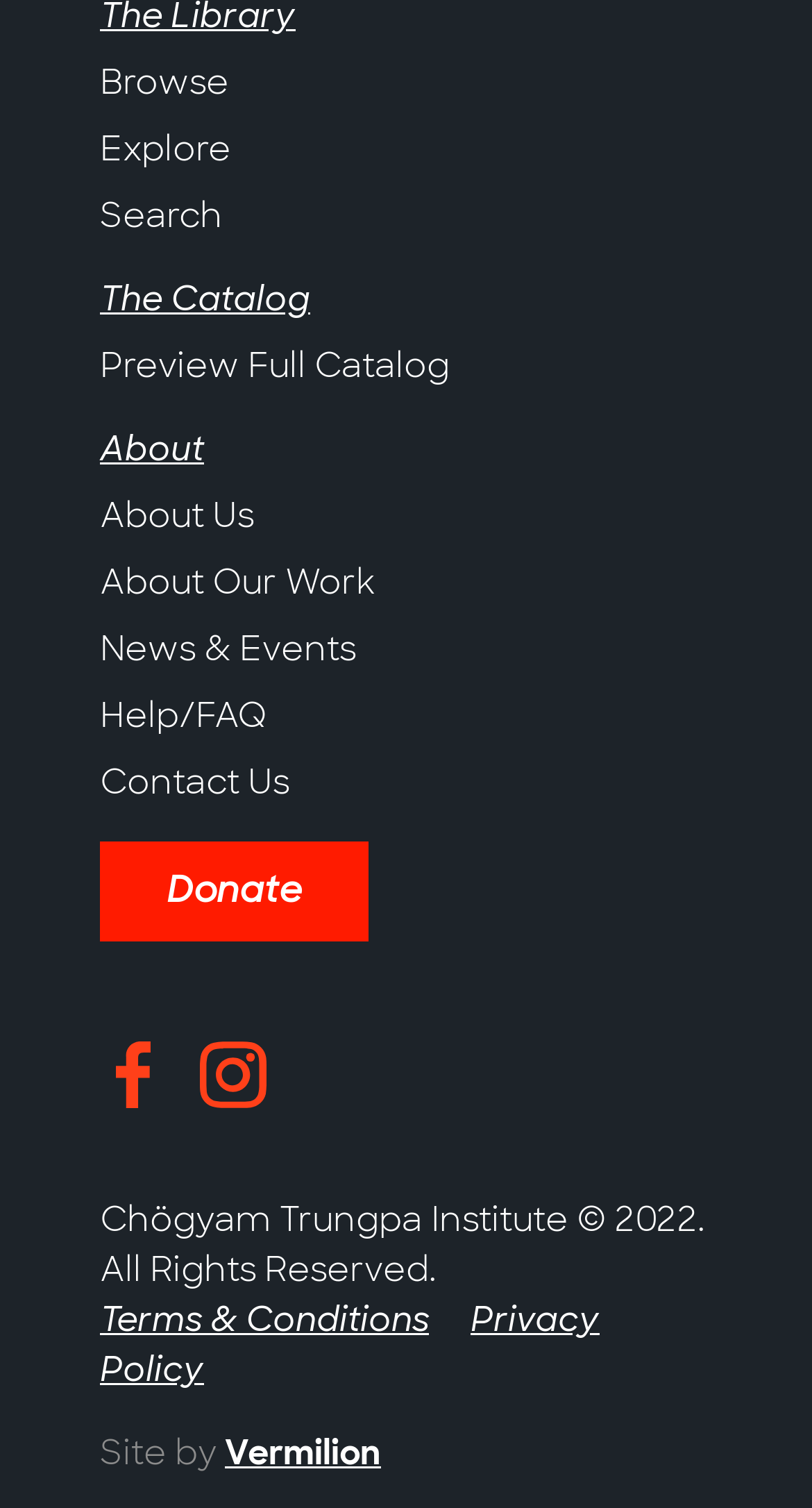Based on the image, provide a detailed response to the question:
What is the purpose of the 'Donate' link?

The 'Donate' link is present on the webpage, which suggests that the organization is accepting donations. The link is located at the bottom left corner of the webpage with a bounding box coordinate of [0.123, 0.558, 0.454, 0.624].